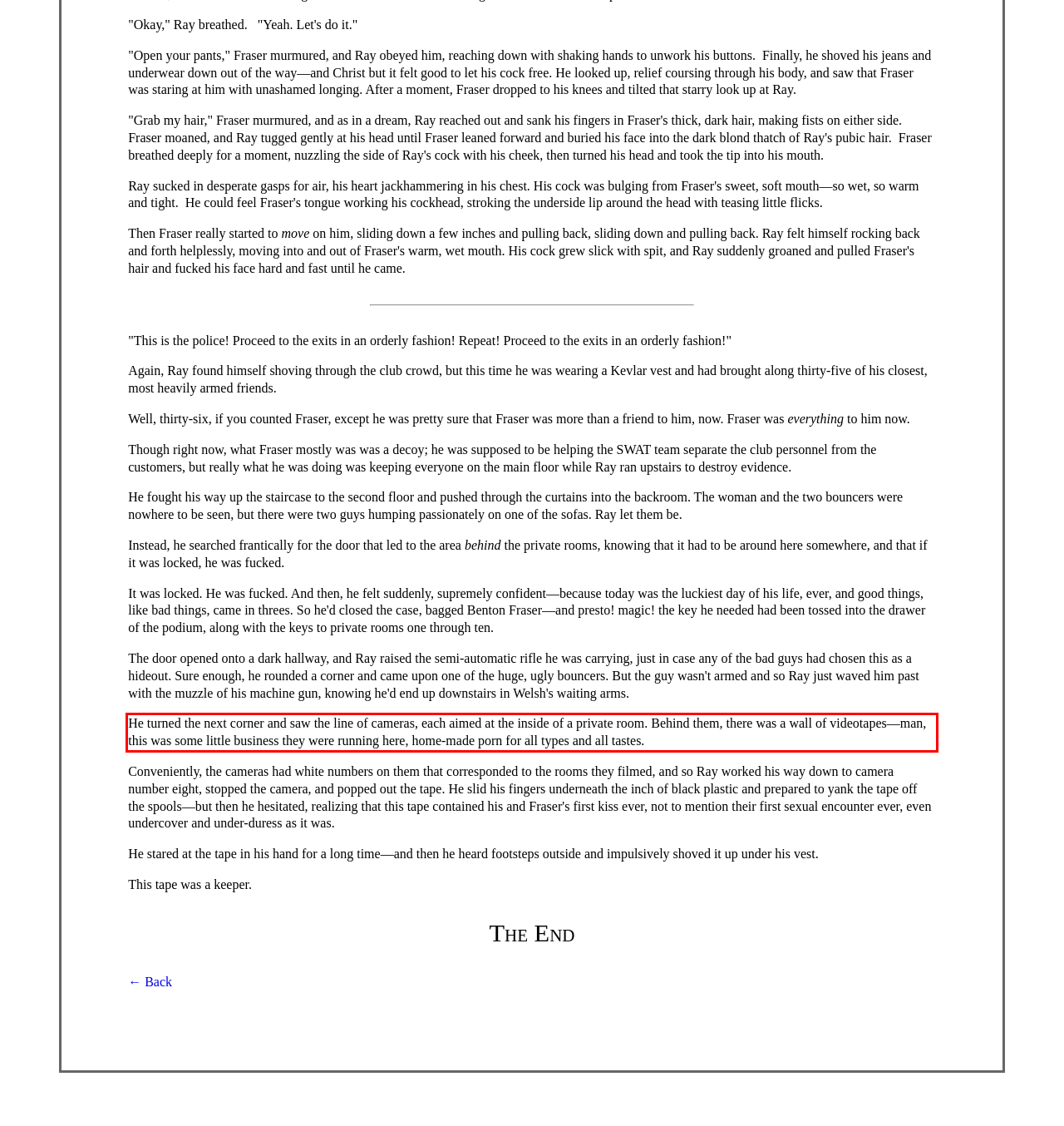Inspect the webpage screenshot that has a red bounding box and use OCR technology to read and display the text inside the red bounding box.

He turned the next corner and saw the line of cameras, each aimed at the inside of a private room. Behind them, there was a wall of videotapes—man, this was some little business they were running here, home-made porn for all types and all tastes.